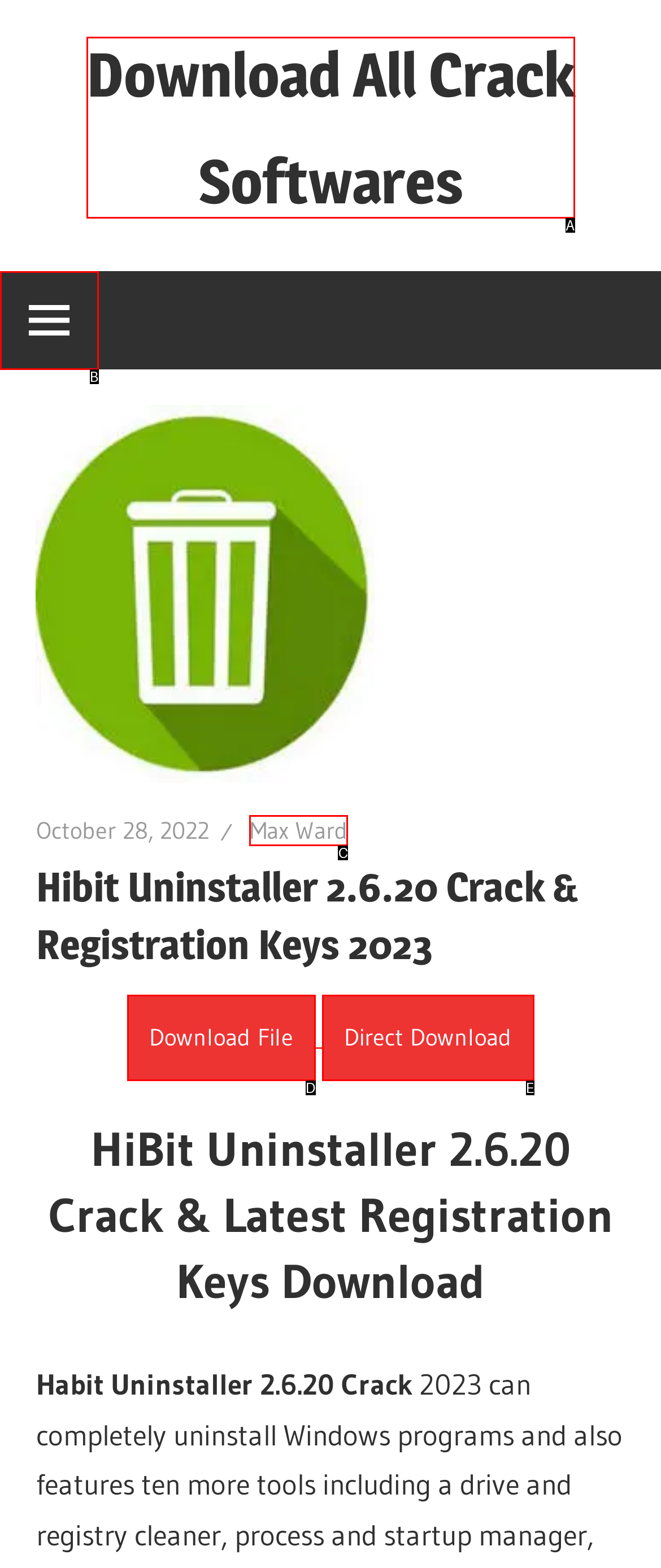Tell me which option best matches the description: Download File
Answer with the option's letter from the given choices directly.

D